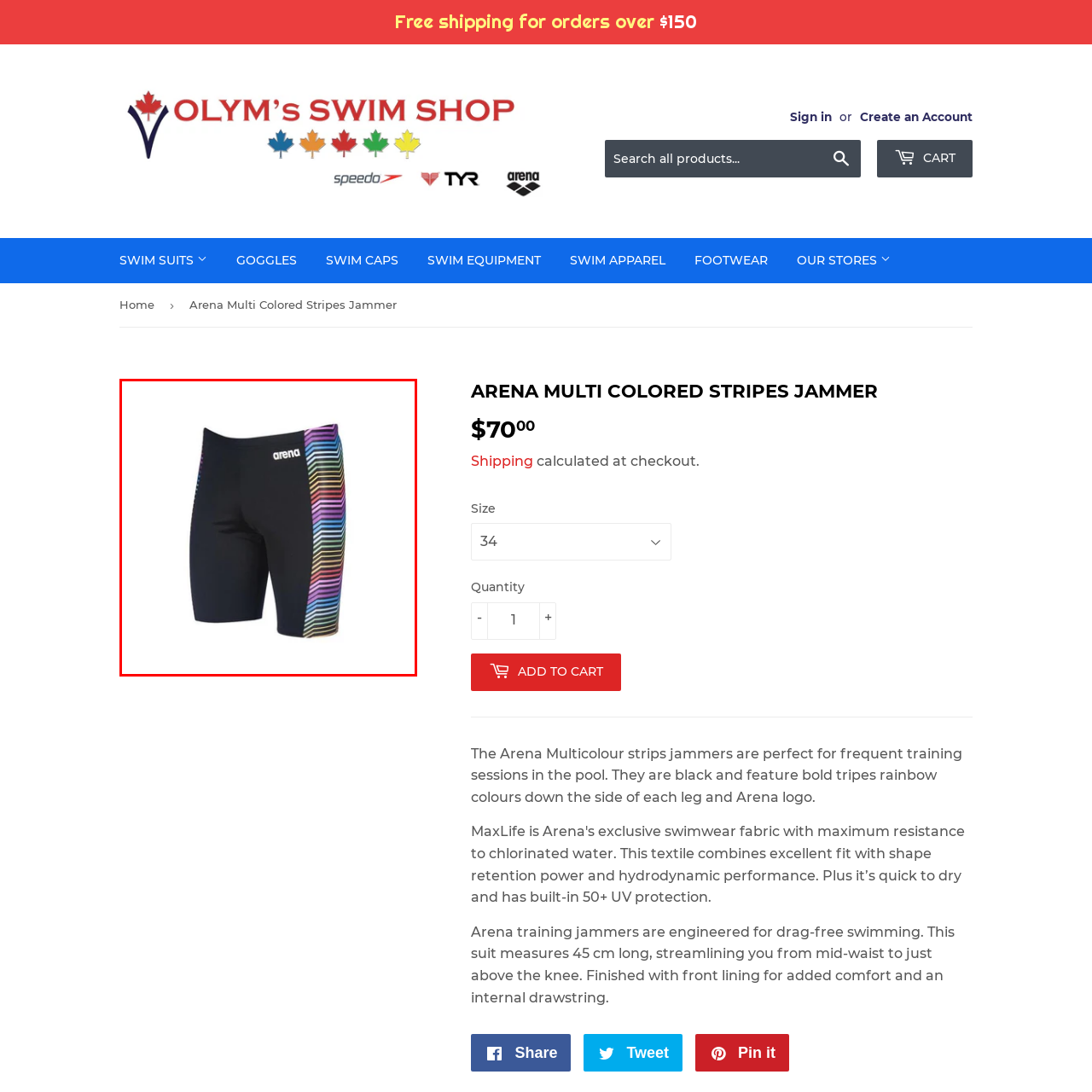Examine the image inside the red bounding box and deliver a thorough answer to the question that follows, drawing information from the image: What is the orientation of the stripes on the jammer?

The caption describes the stripes as running 'vertically down each side', implying that the stripes are oriented vertically on the jammer.